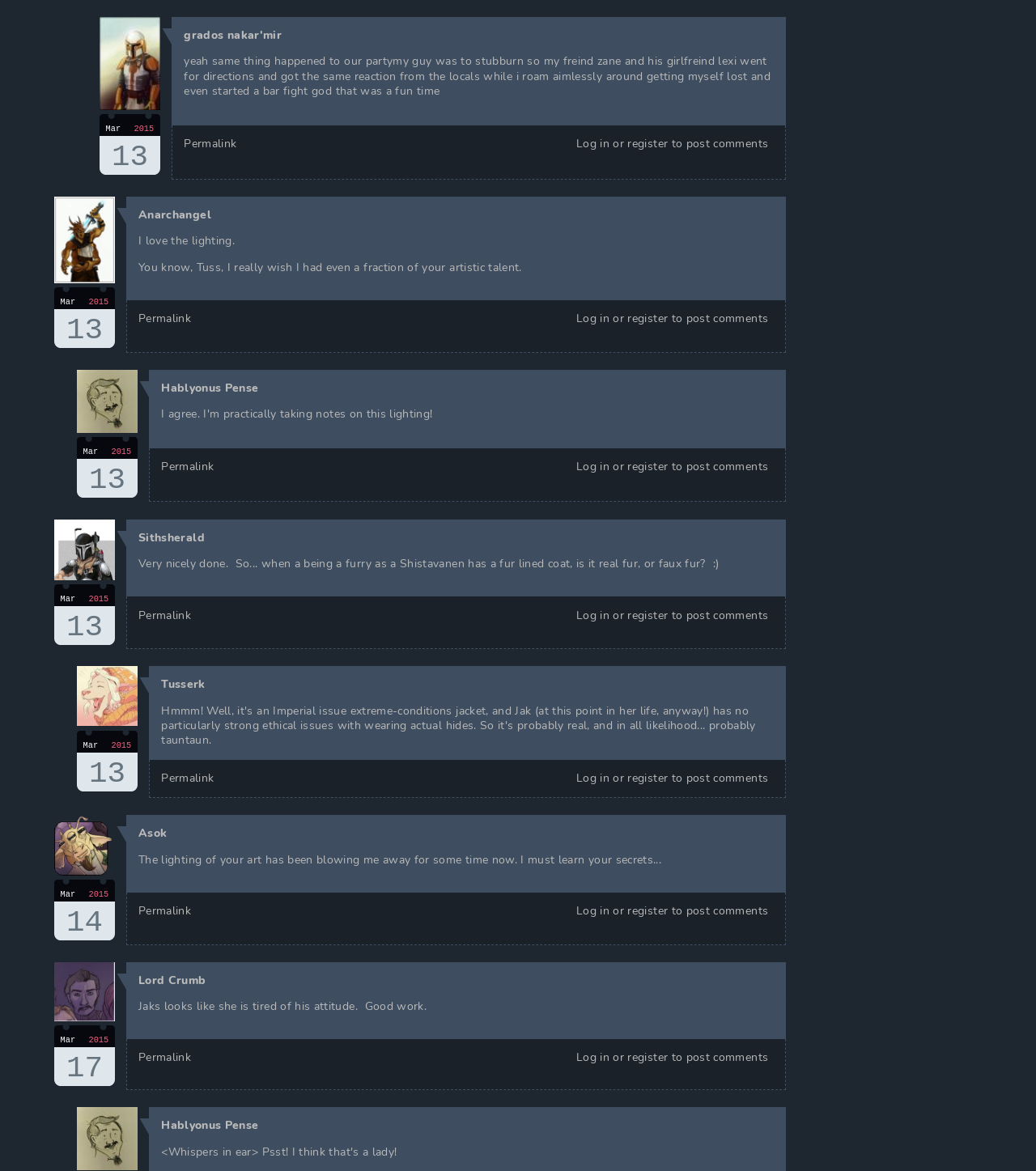Analyze the image and answer the question with as much detail as possible: 
What is the date of the first article?

I looked at the first article element and found the child elements with text '2015', 'Mar', and '13', which together form the date of the first article.